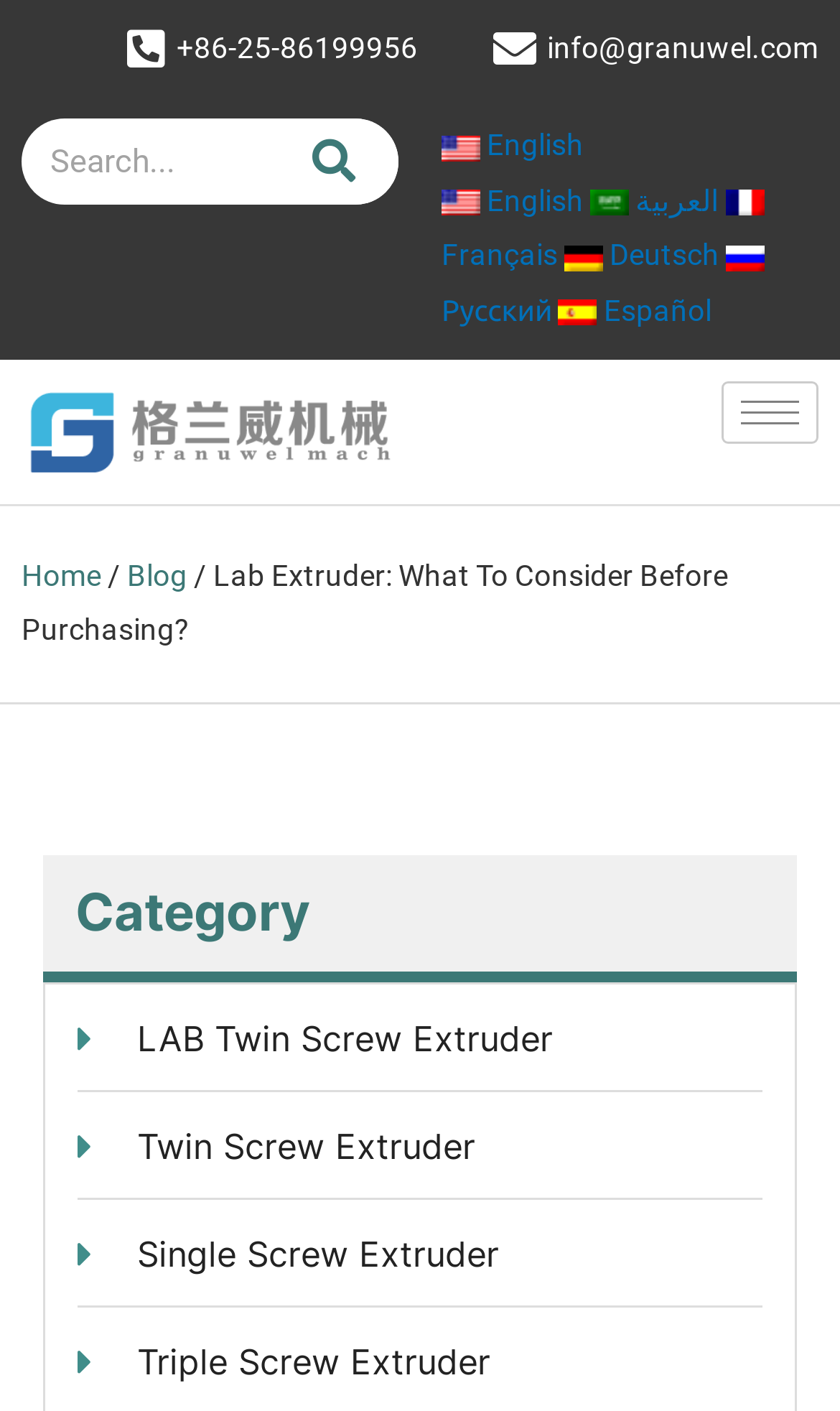Describe in detail what you see on the webpage.

This webpage is about Lab Extruders, specifically discussing what to consider before purchasing one. At the top left corner, there is a search bar with a search button next to it. Below the search bar, there are two phone numbers and two email addresses, likely for contact information. 

To the right of the contact information, there are several language options, each represented by a flag icon and a link to switch to that language. These options are arranged horizontally and take up a significant portion of the top section of the page.

Below the language options, there is a navigation menu, also known as a breadcrumb, which shows the current page's location within the website's hierarchy. The navigation menu starts with "Home" and ends with the current page's title, "Lab Extruder: What To Consider Before Purchasing?".

On the left side of the page, there is a category section with a heading that says "Category". Below the heading, there are four links to different types of extruders, including LAB Twin Screw Extruder, Twin Screw Extruder, Single Screw Extruder, and Triple Screw Extruder. These links are arranged vertically and take up a significant portion of the left side of the page.

The rest of the page is likely dedicated to the blog post about Lab Extruders, discussing their features and what to consider before purchasing one.